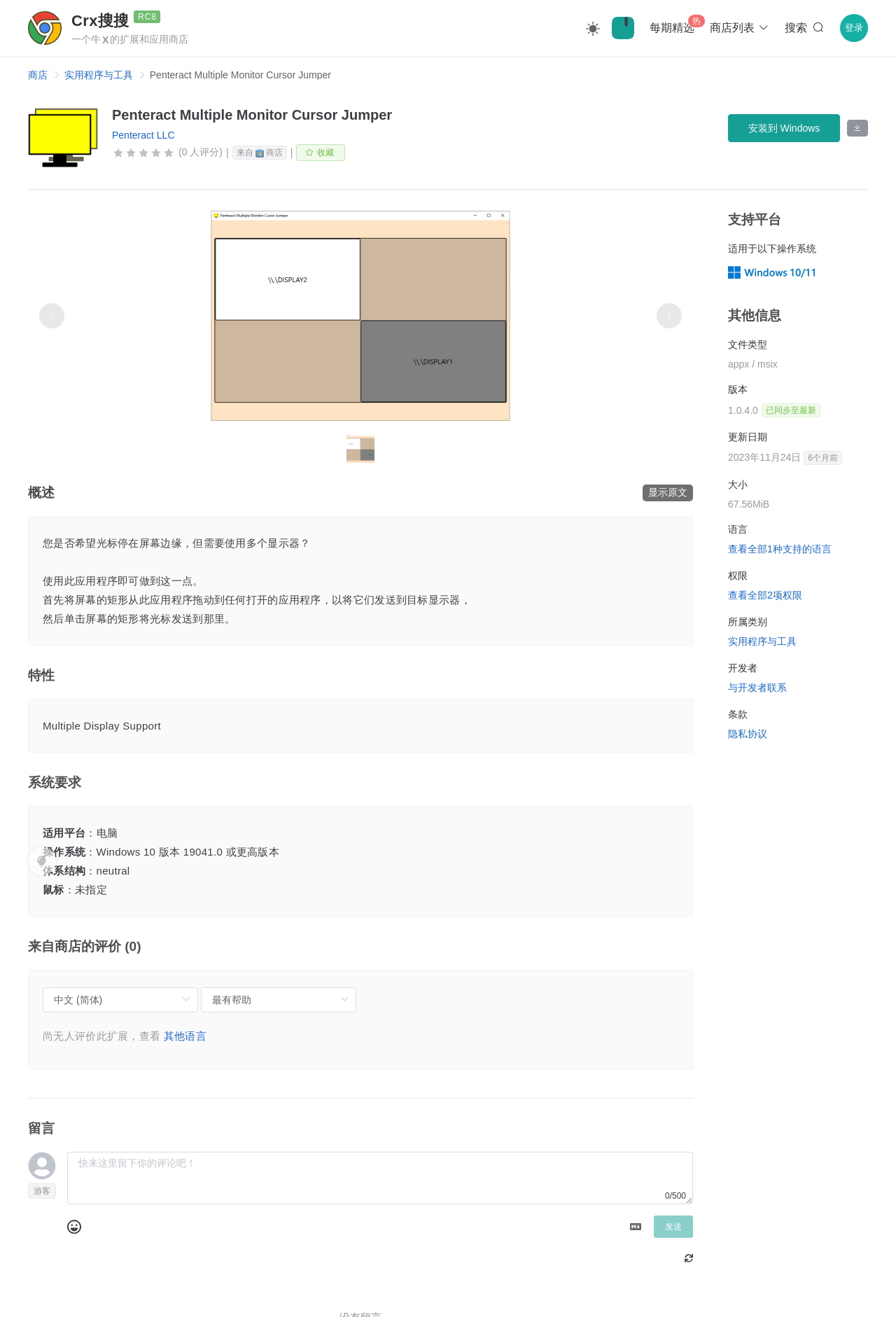Identify the bounding box for the given UI element using the description provided. Coordinates should be in the format (top-left x, top-left y, bottom-right x, bottom-right y) and must be between 0 and 1. Here is the description: input value="最有帮助" placeholder="请选择" readonly="readonly"

[0.225, 0.75, 0.398, 0.769]